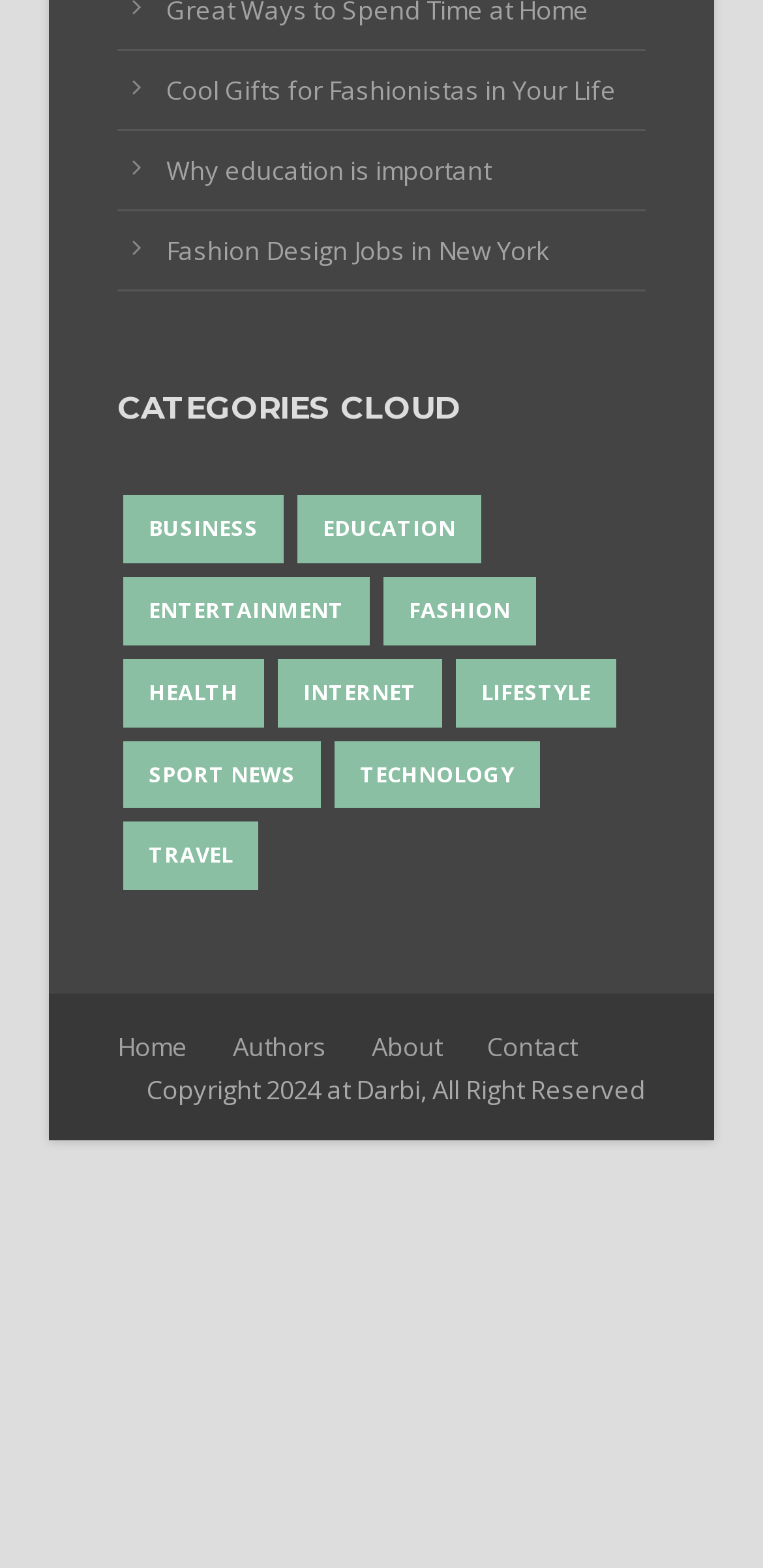Please provide a brief answer to the following inquiry using a single word or phrase:
Is there a link to the 'Home' page?

Yes